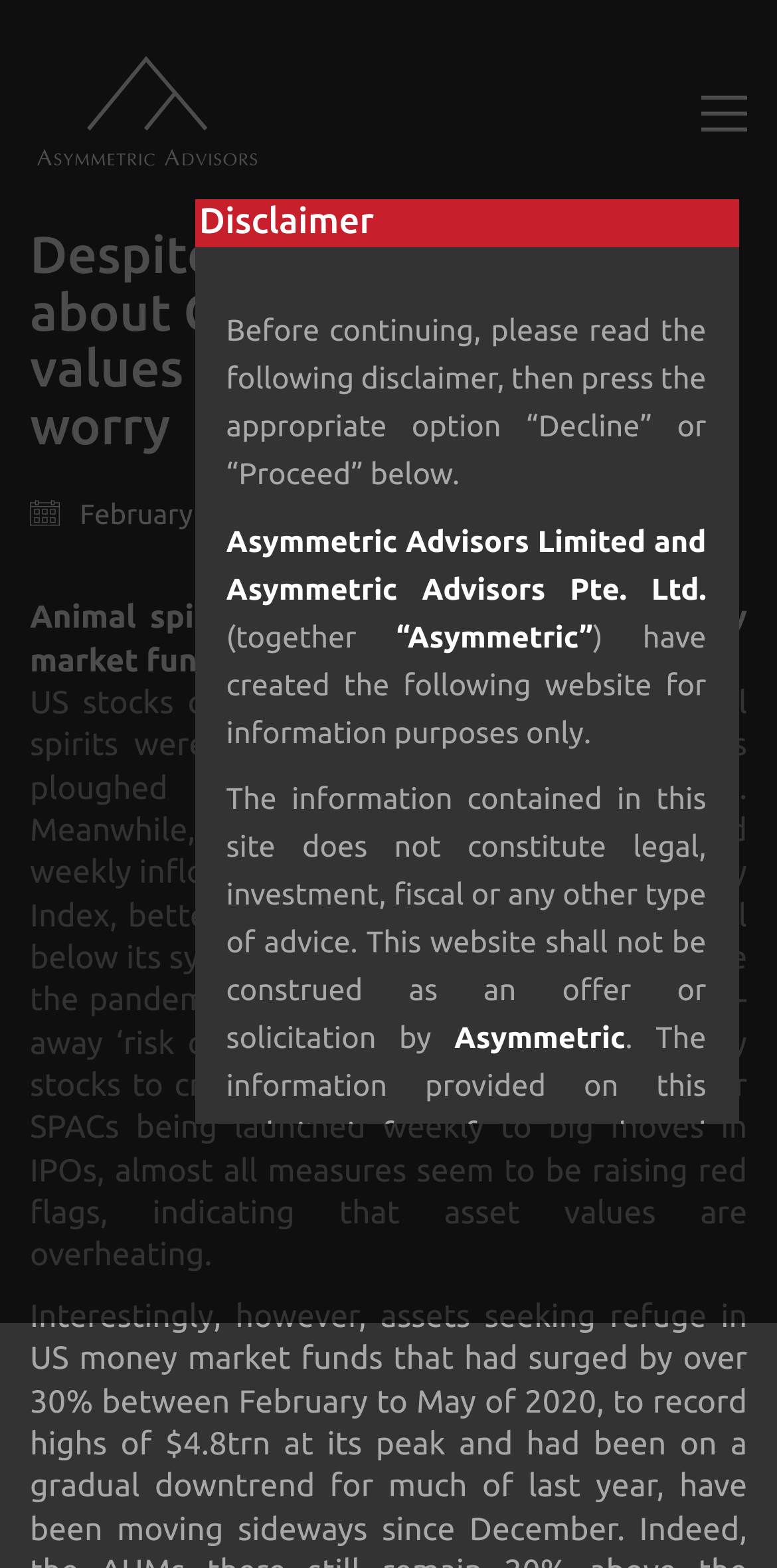Who is the target audience of the website?
Answer the question with as much detail as you can, using the image as a reference.

I found the target audience of the website by reading the disclaimer section which states that the information provided on the website is for reference only and targeted towards professional investors as defined in Cap 571. Securities and Futures Ordinance.